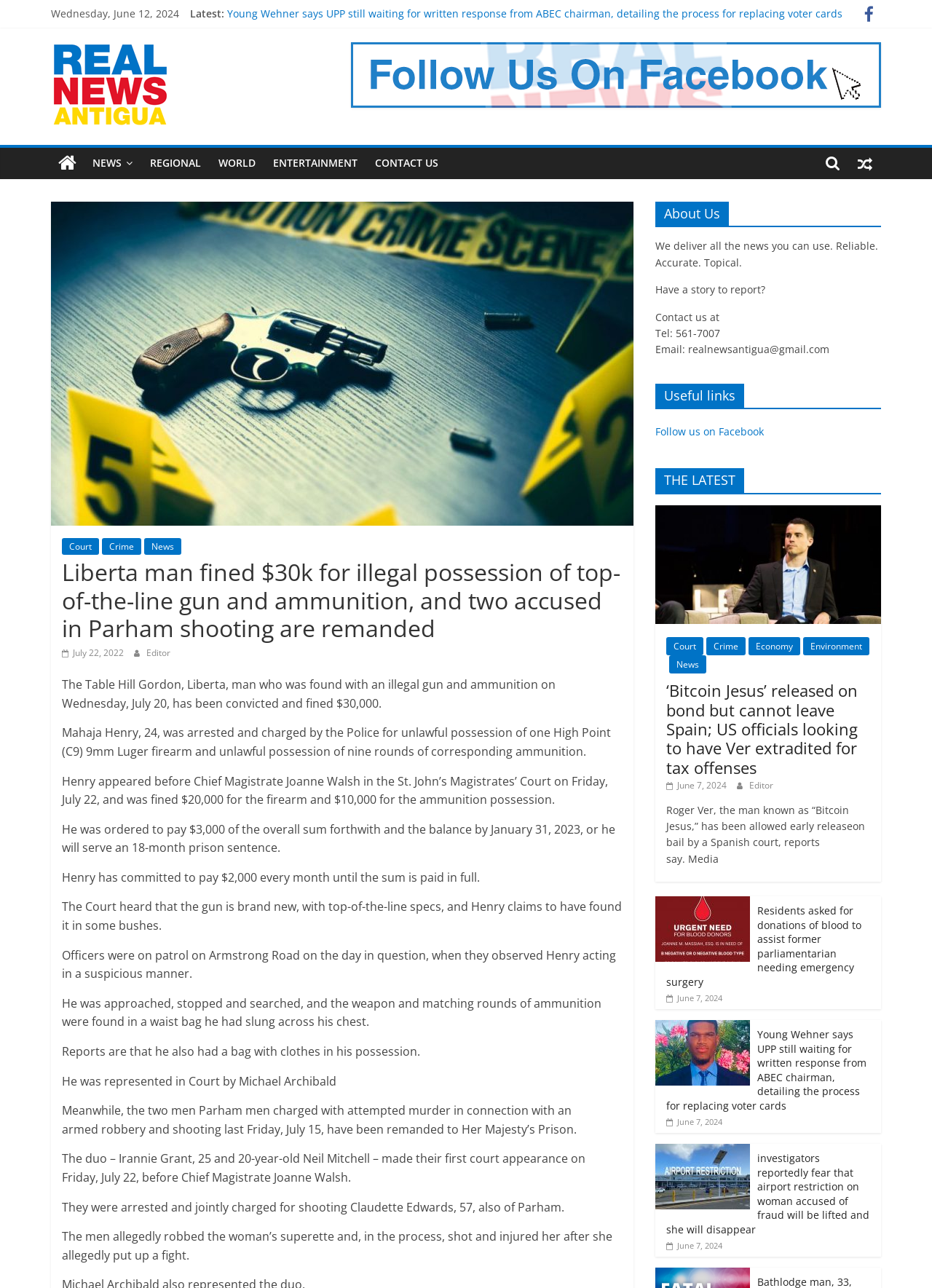Identify the bounding box of the UI element described as follows: "Contact Us". Provide the coordinates as four float numbers in the range of 0 to 1 [left, top, right, bottom].

[0.393, 0.115, 0.48, 0.139]